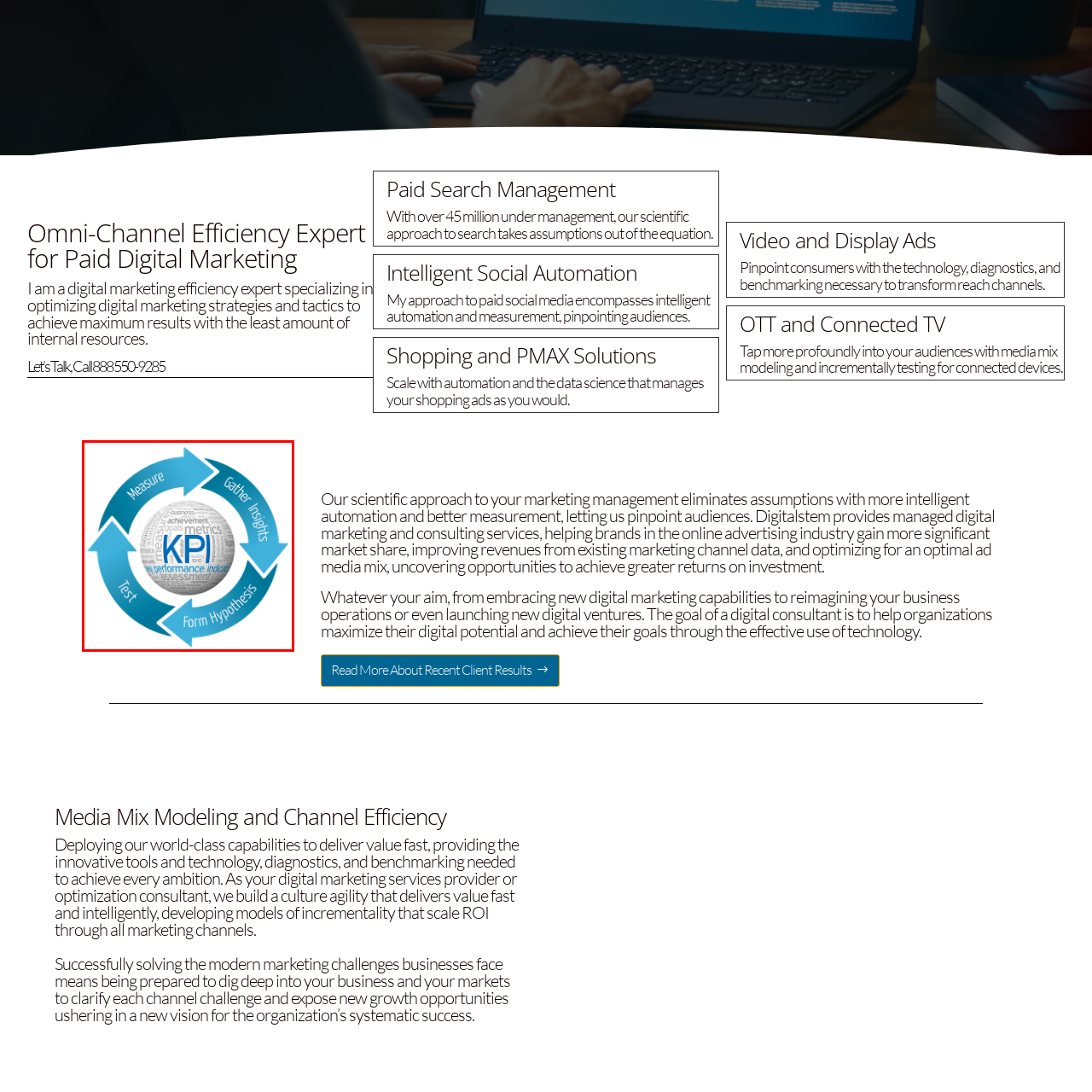What is the significance of the curved arrows in the flowchart?
Focus on the section of the image encased in the red bounding box and provide a detailed answer based on the visual details you find.

The curved arrows in the flowchart represent the iterative nature of evaluating marketing performance, emphasizing that the four critical processes of Measure, Gather Insights, Form Hypothesis, and Test are interconnected and cyclical, rather than linear.